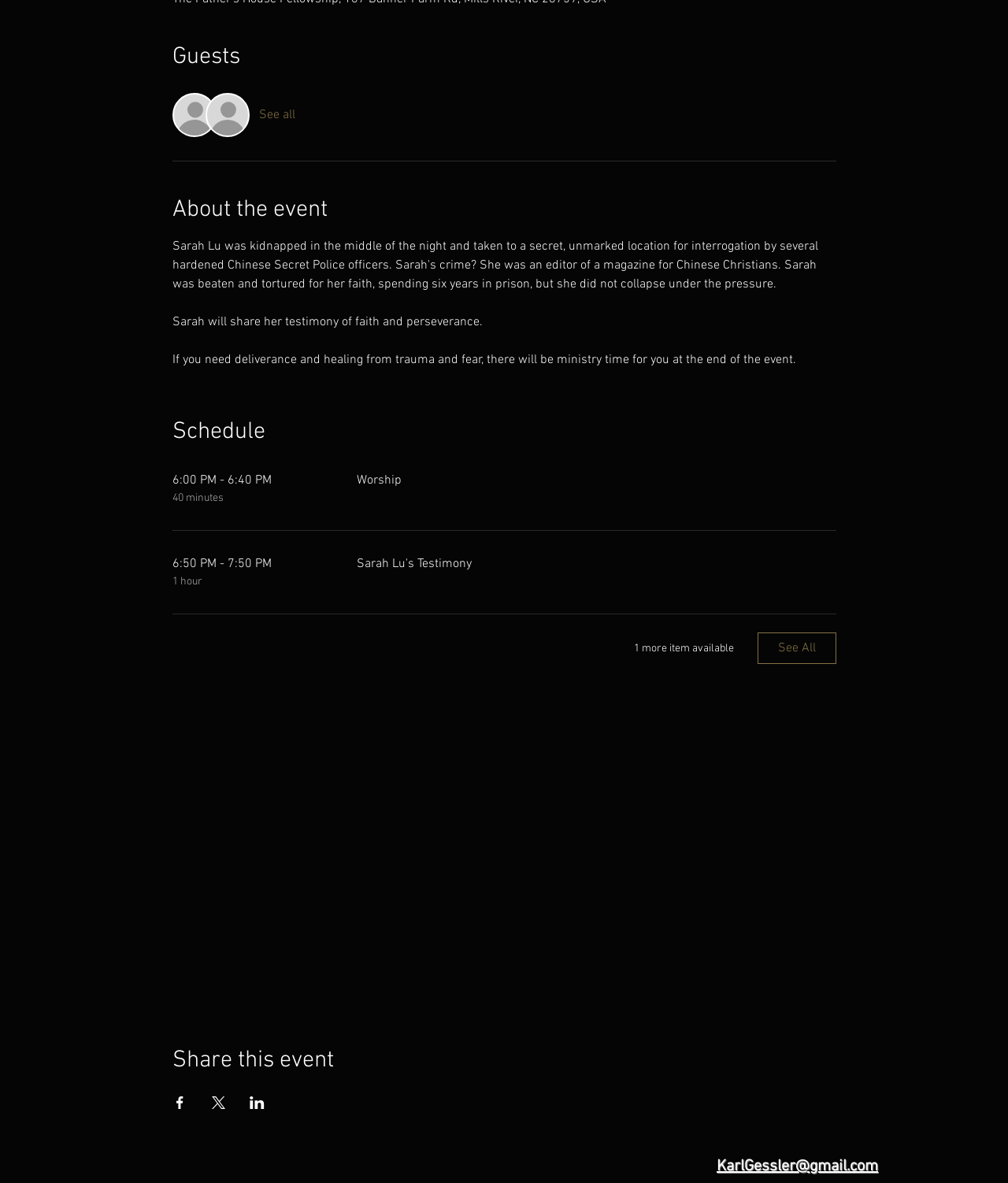How many schedule items are displayed?
Refer to the image and provide a concise answer in one word or phrase.

2